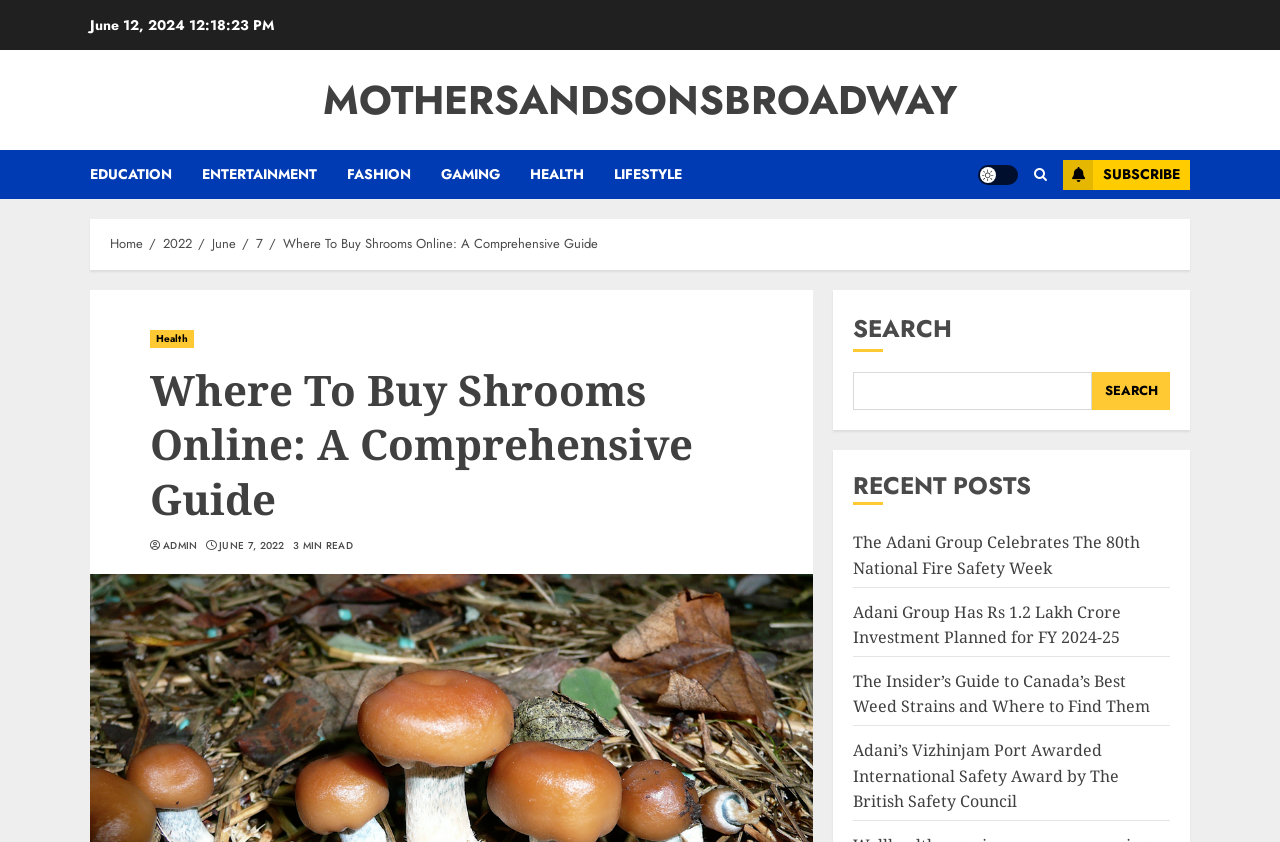Find the bounding box coordinates of the clickable area required to complete the following action: "Click on the MOTHERSANDSONSBROADWAY link".

[0.252, 0.084, 0.748, 0.153]